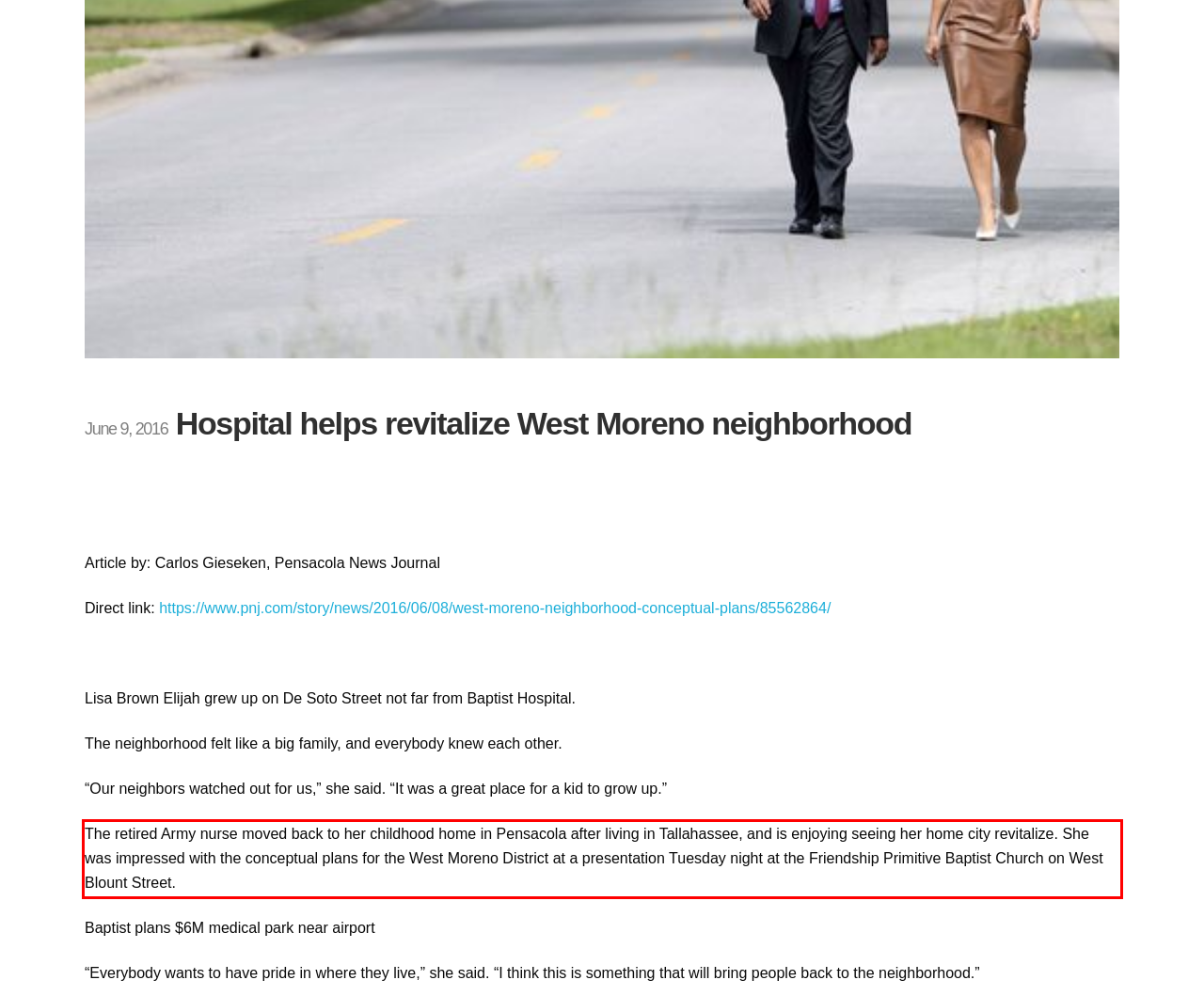You have a screenshot of a webpage, and there is a red bounding box around a UI element. Utilize OCR to extract the text within this red bounding box.

The retired Army nurse moved back to her childhood home in Pensacola after living in Tallahassee, and is enjoying seeing her home city revitalize. She was impressed with the conceptual plans for the West Moreno District at a presentation Tuesday night at the Friendship Primitive Baptist Church on West Blount Street.